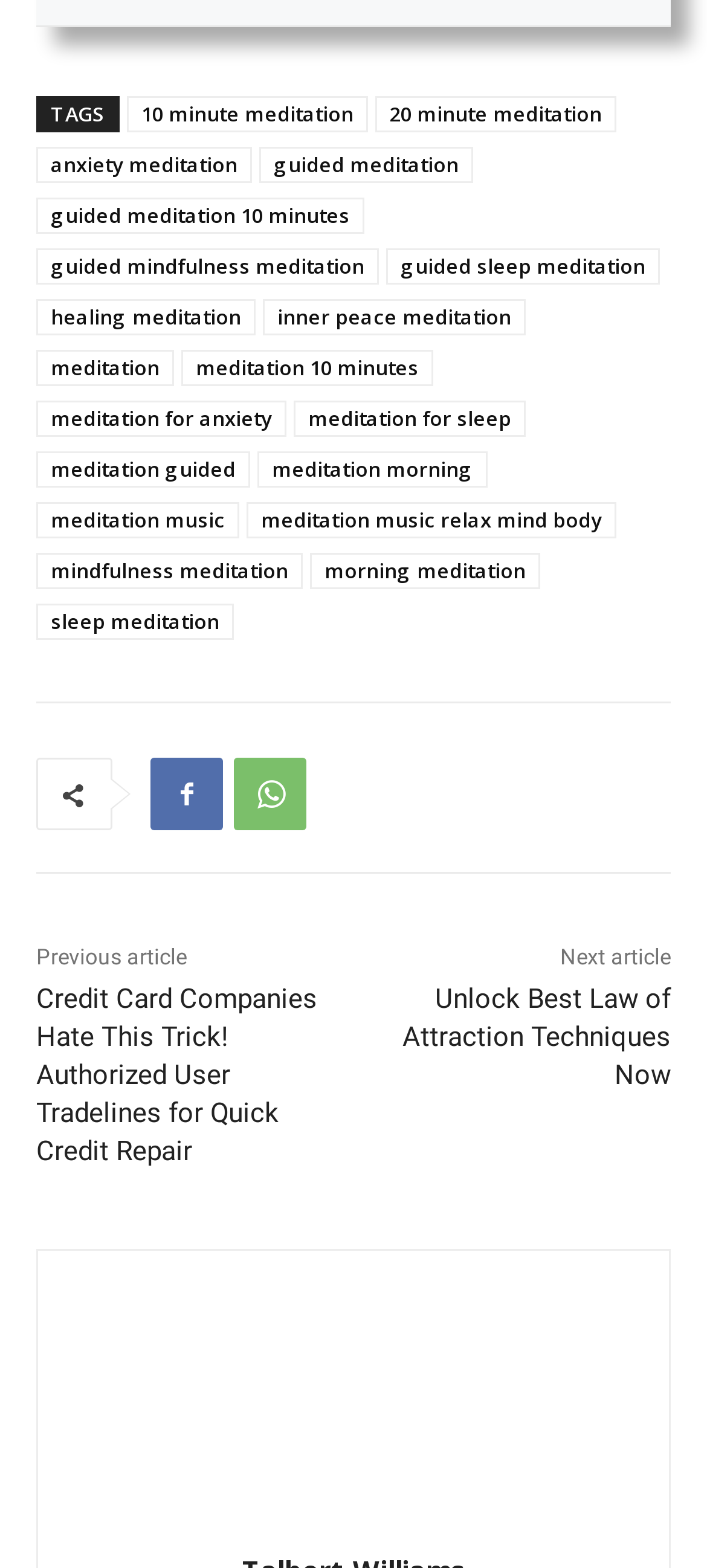Respond to the question below with a single word or phrase:
What is the topic of the first link?

10 minute meditation